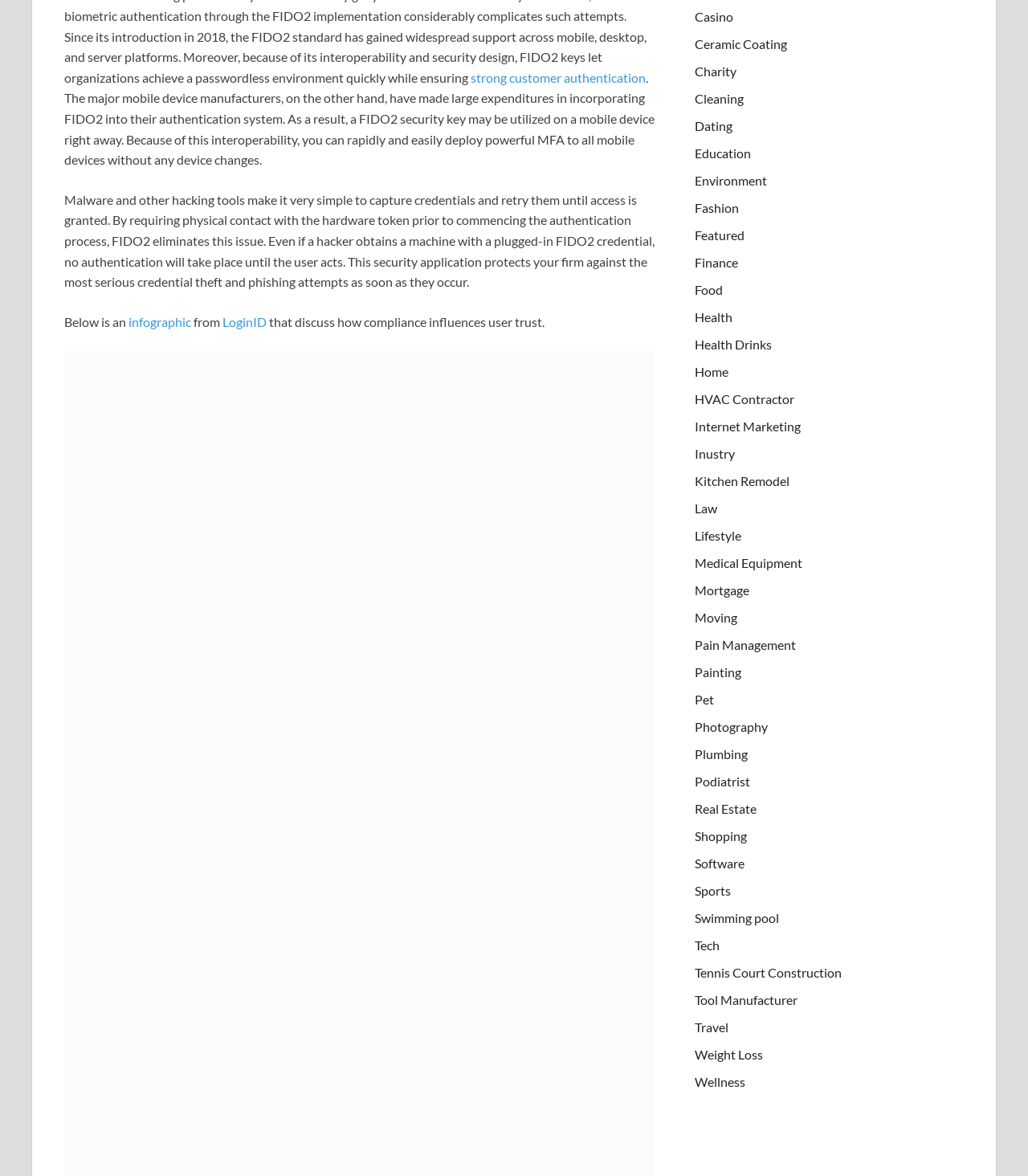Locate the UI element described by Food and provide its bounding box coordinates. Use the format (top-left x, top-left y, bottom-right x, bottom-right y) with all values as floating point numbers between 0 and 1.

[0.676, 0.24, 0.703, 0.253]